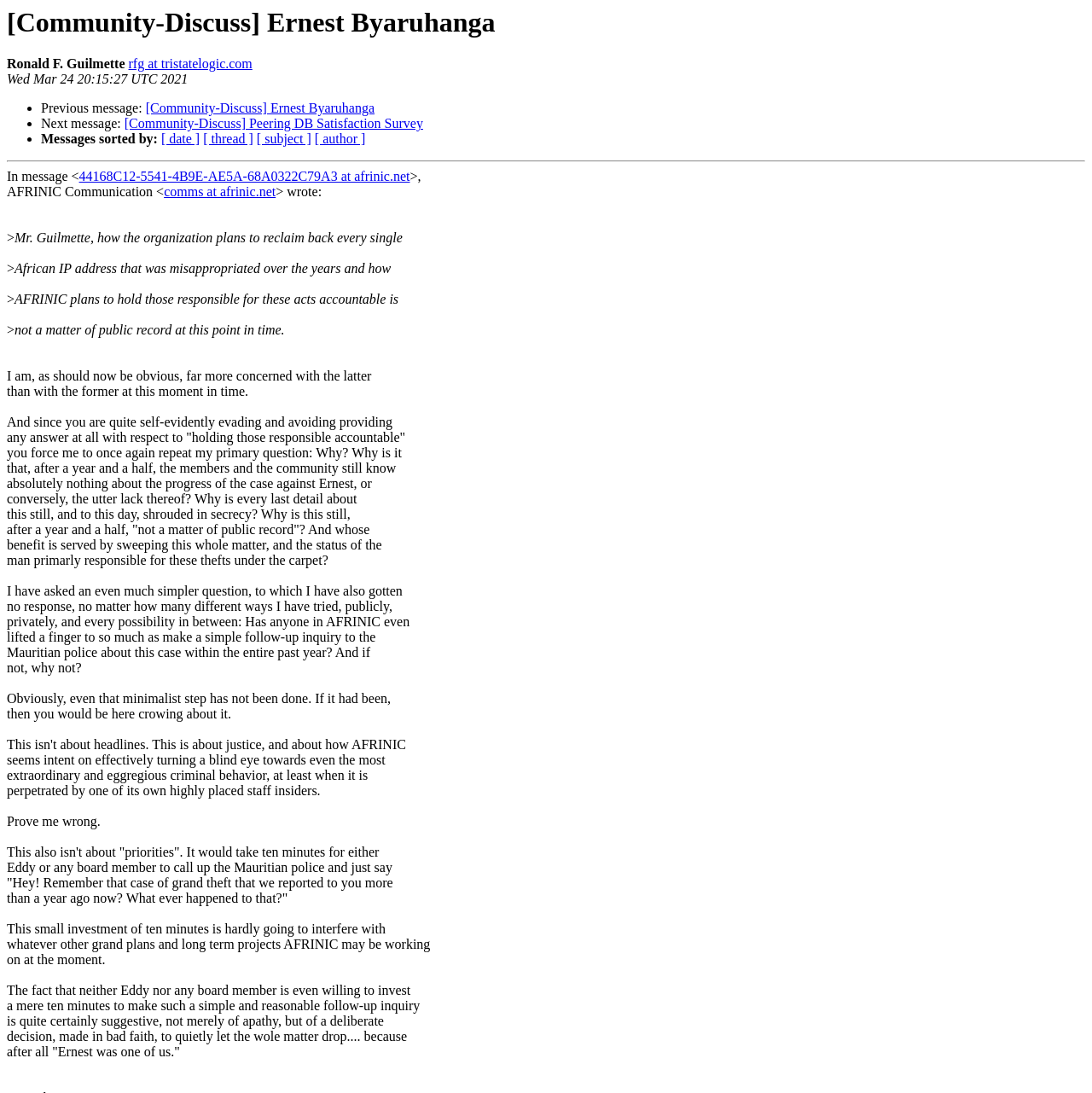Identify the bounding box coordinates of the area you need to click to perform the following instruction: "Click on the link to view previous message".

[0.133, 0.092, 0.343, 0.106]